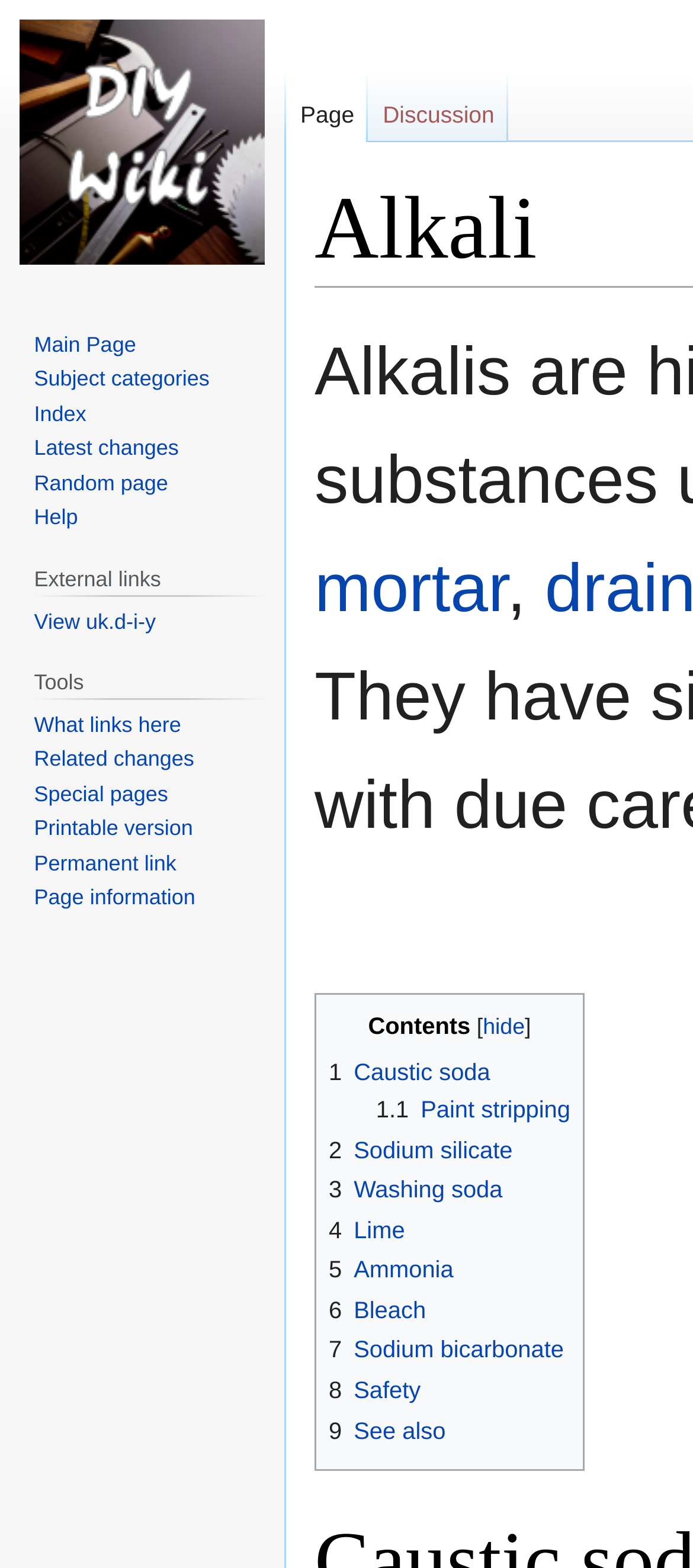Please determine the bounding box of the UI element that matches this description: Alumni Network: Lifelong Connections. The coordinates should be given as (top-left x, top-left y, bottom-right x, bottom-right y), with all values between 0 and 1.

None